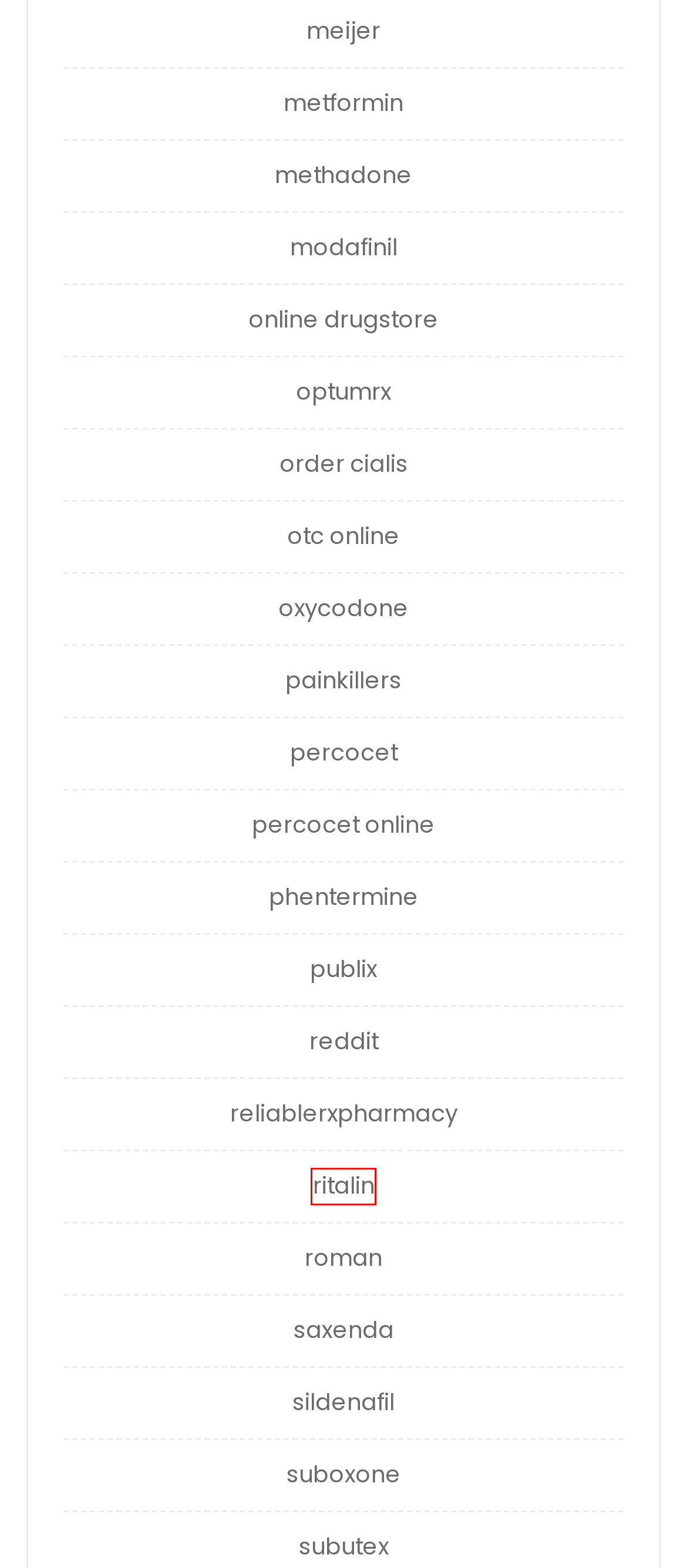Given a screenshot of a webpage with a red rectangle bounding box around a UI element, select the best matching webpage description for the new webpage that appears after clicking the highlighted element. The candidate descriptions are:
A. saxenda Archives - rxnoprescriptionbuyonline.com
B. reddit Archives - rxnoprescriptionbuyonline.com
C. metformin Archives - rxnoprescriptionbuyonline.com
D. sildenafil Archives - rxnoprescriptionbuyonline.com
E. oxycodone Archives - rxnoprescriptionbuyonline.com
F. publix Archives - rxnoprescriptionbuyonline.com
G. otc online Archives - rxnoprescriptionbuyonline.com
H. ritalin Archives - rxnoprescriptionbuyonline.com

H